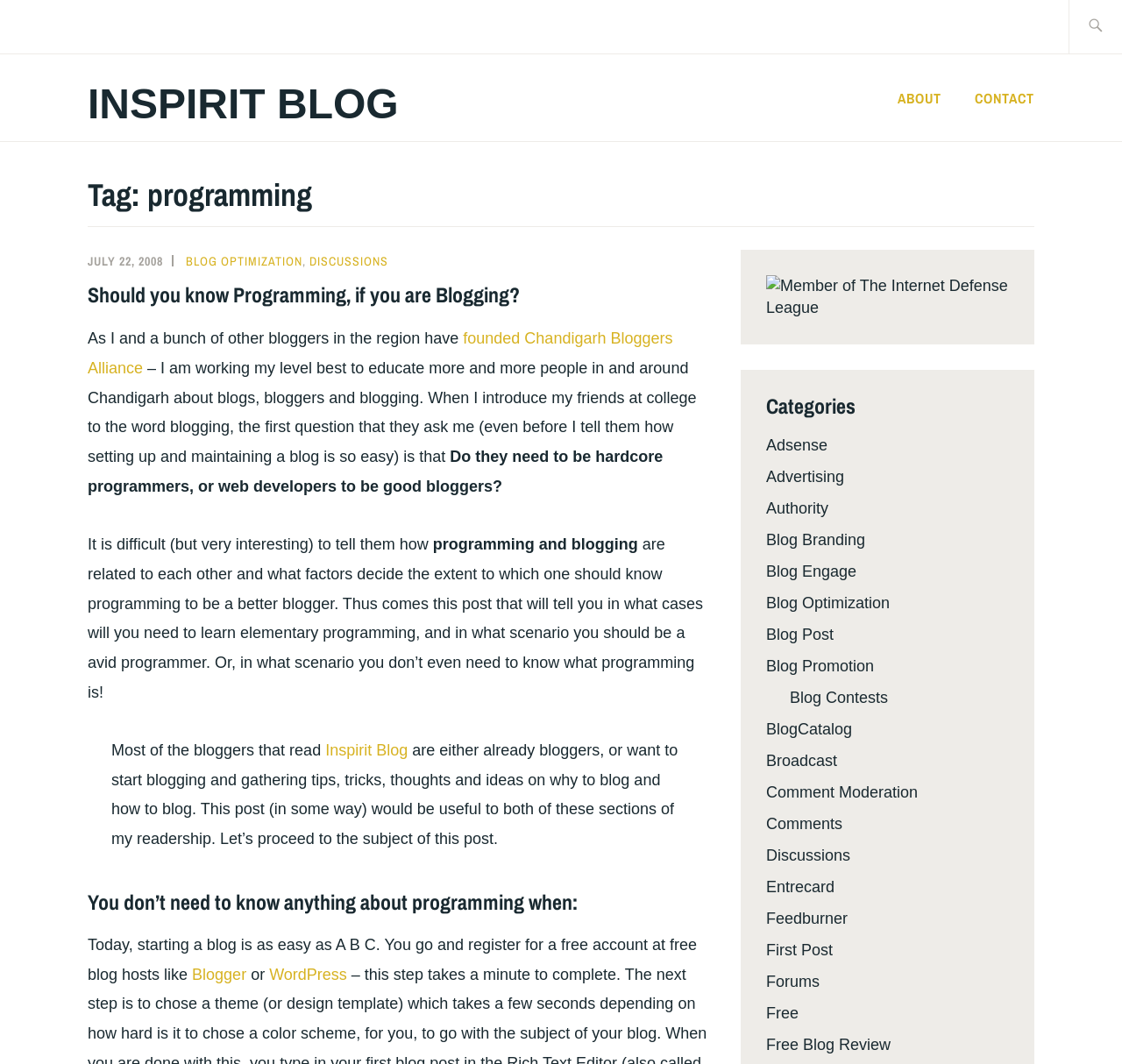What is the name of the league the blogger is a member of?
Answer the question with as much detail as you can, using the image as a reference.

The blogger is a member of The Internet Defense League, which is indicated by a link and an image on the webpage.